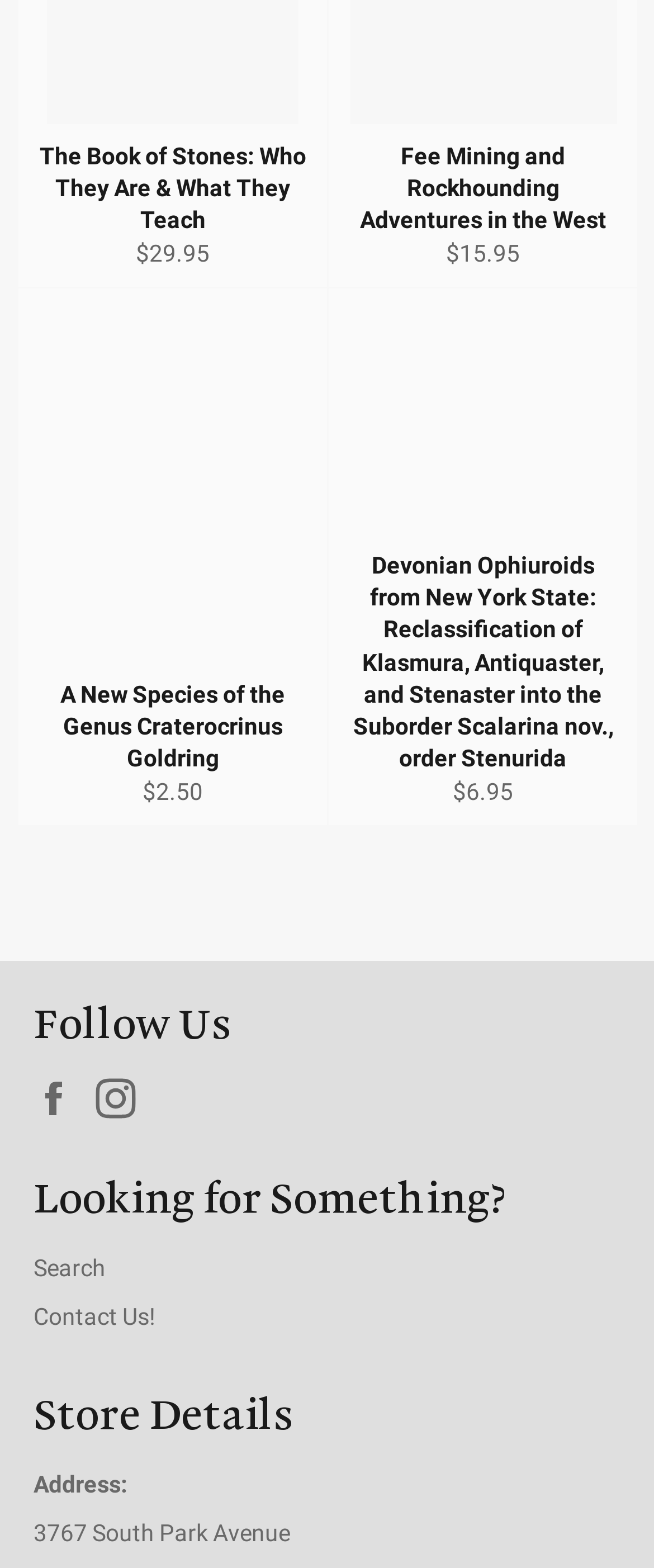What is the price of the book about Craterocrinus Goldring?
Kindly offer a comprehensive and detailed response to the question.

I found the link with the text 'A New Species of the Genus Craterocrinus Goldring Regular price $2.50' which indicates the price of the book.